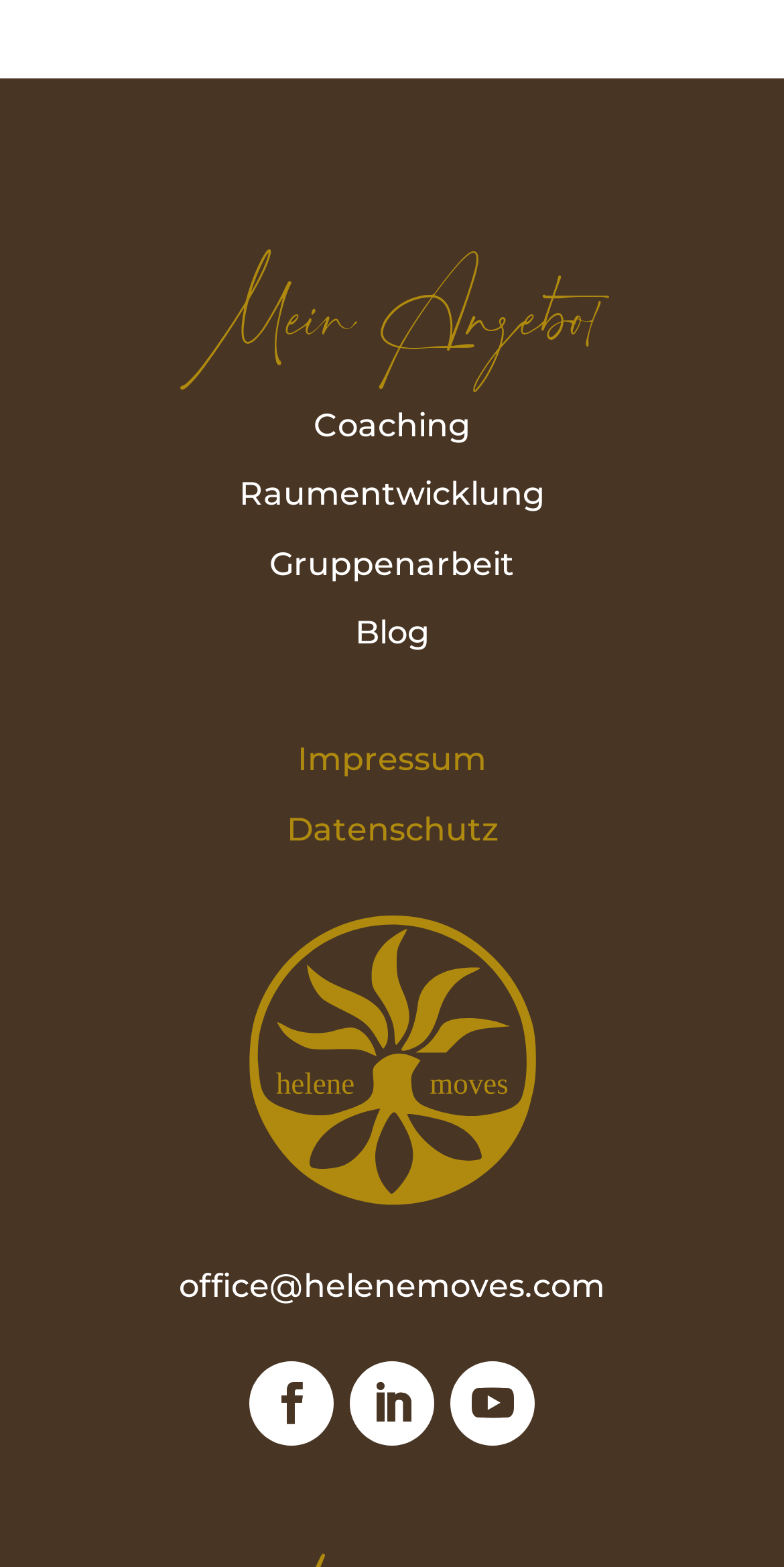Specify the bounding box coordinates of the region I need to click to perform the following instruction: "Read the blog". The coordinates must be four float numbers in the range of 0 to 1, i.e., [left, top, right, bottom].

[0.453, 0.392, 0.547, 0.416]